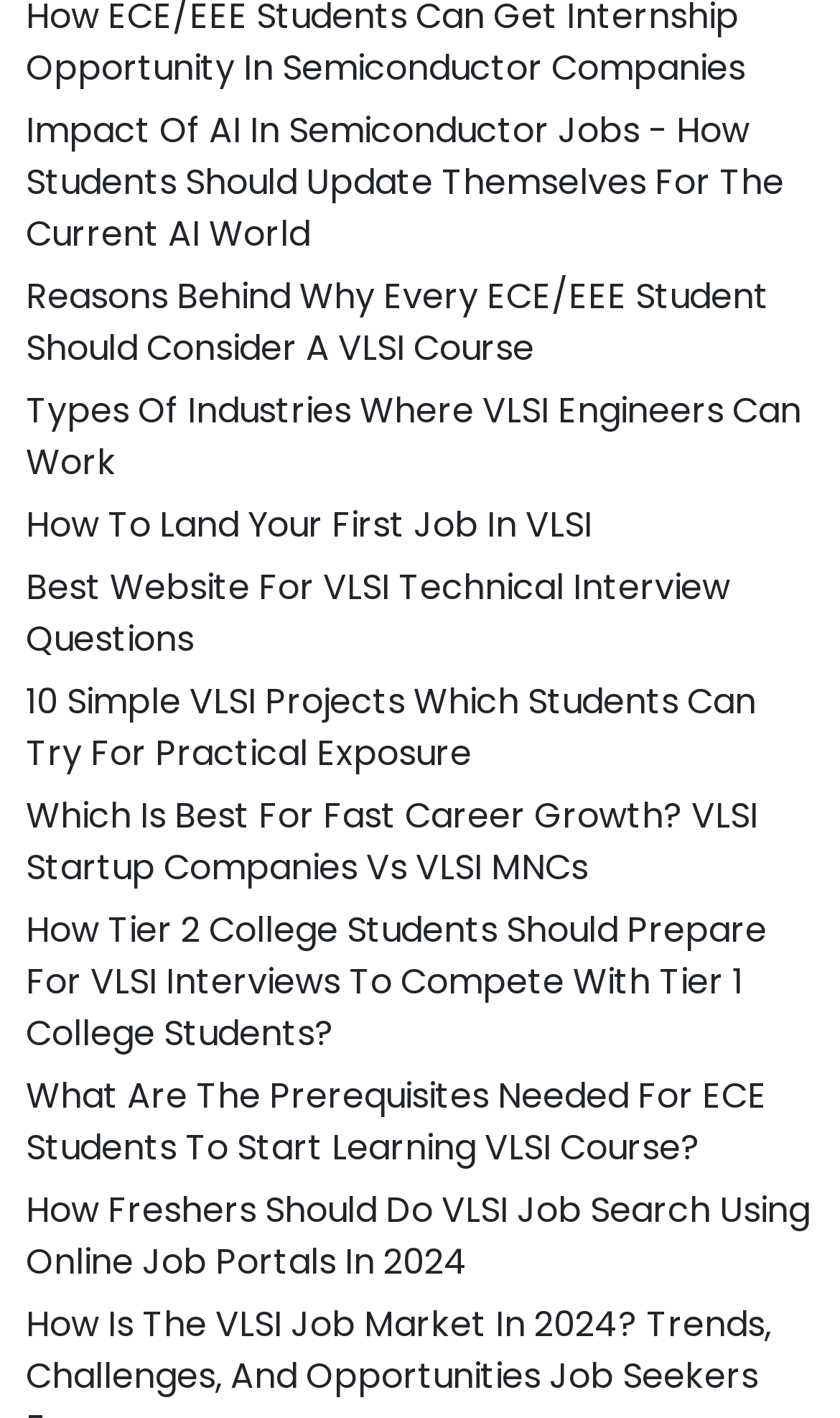Show the bounding box coordinates for the element that needs to be clicked to execute the following instruction: "Read about the impact of AI in semiconductor jobs". Provide the coordinates in the form of four float numbers between 0 and 1, i.e., [left, top, right, bottom].

[0.031, 0.074, 0.933, 0.182]